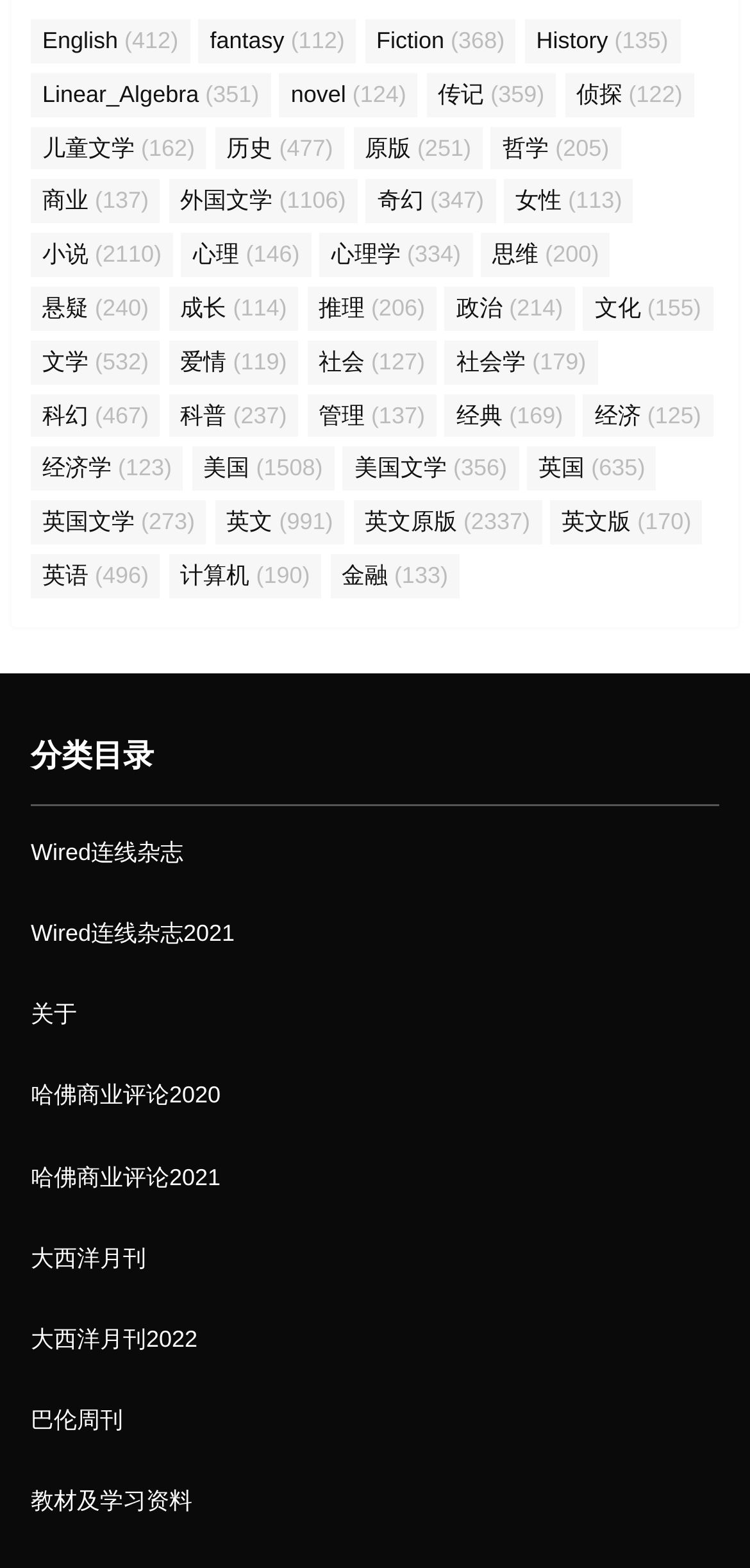Can you determine the bounding box coordinates of the area that needs to be clicked to fulfill the following instruction: "Click on English link"?

[0.041, 0.012, 0.253, 0.04]